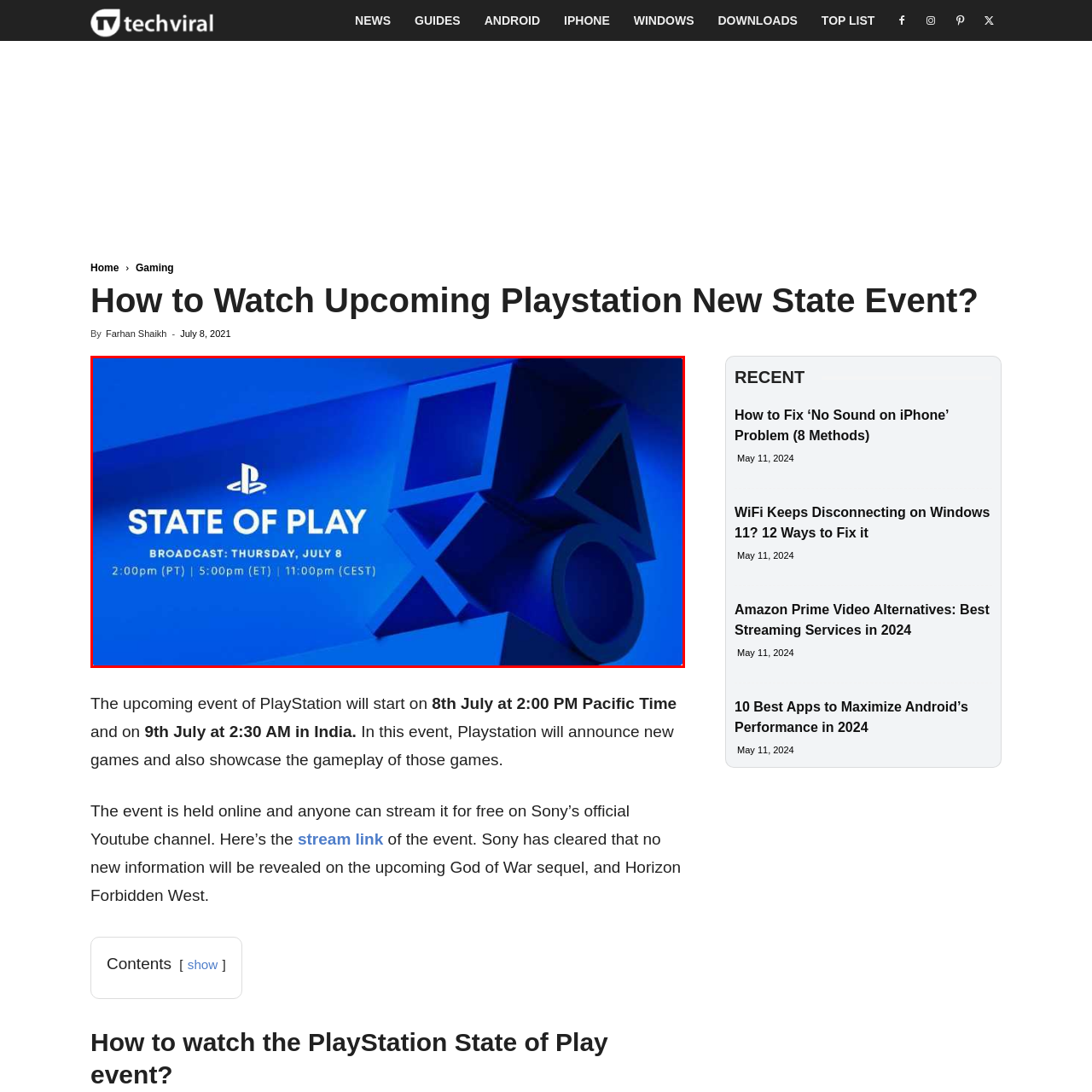What is the event being announced?
Carefully look at the image inside the red bounding box and answer the question in a detailed manner using the visual details present.

The text 'STATE OF PLAY' is prominently displayed below the PlayStation logo, indicating that the image is announcing an upcoming event or broadcast related to PlayStation, specifically the State of Play event.